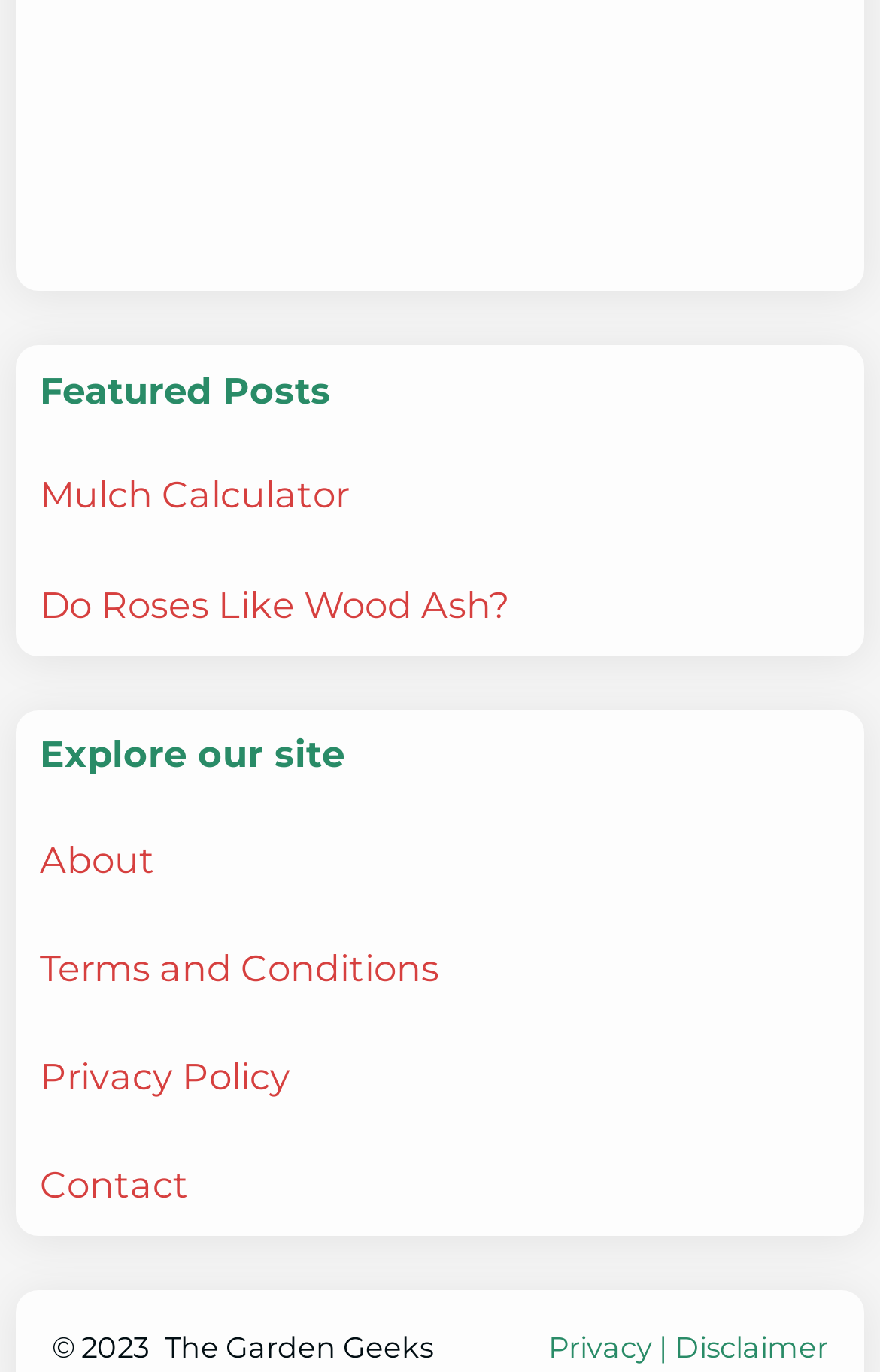What is the last link in the footer section?
Provide a detailed and extensive answer to the question.

The footer section is at the bottom of the webpage, and the last link element in this section is 'Disclaimer', which is the answer to this question.